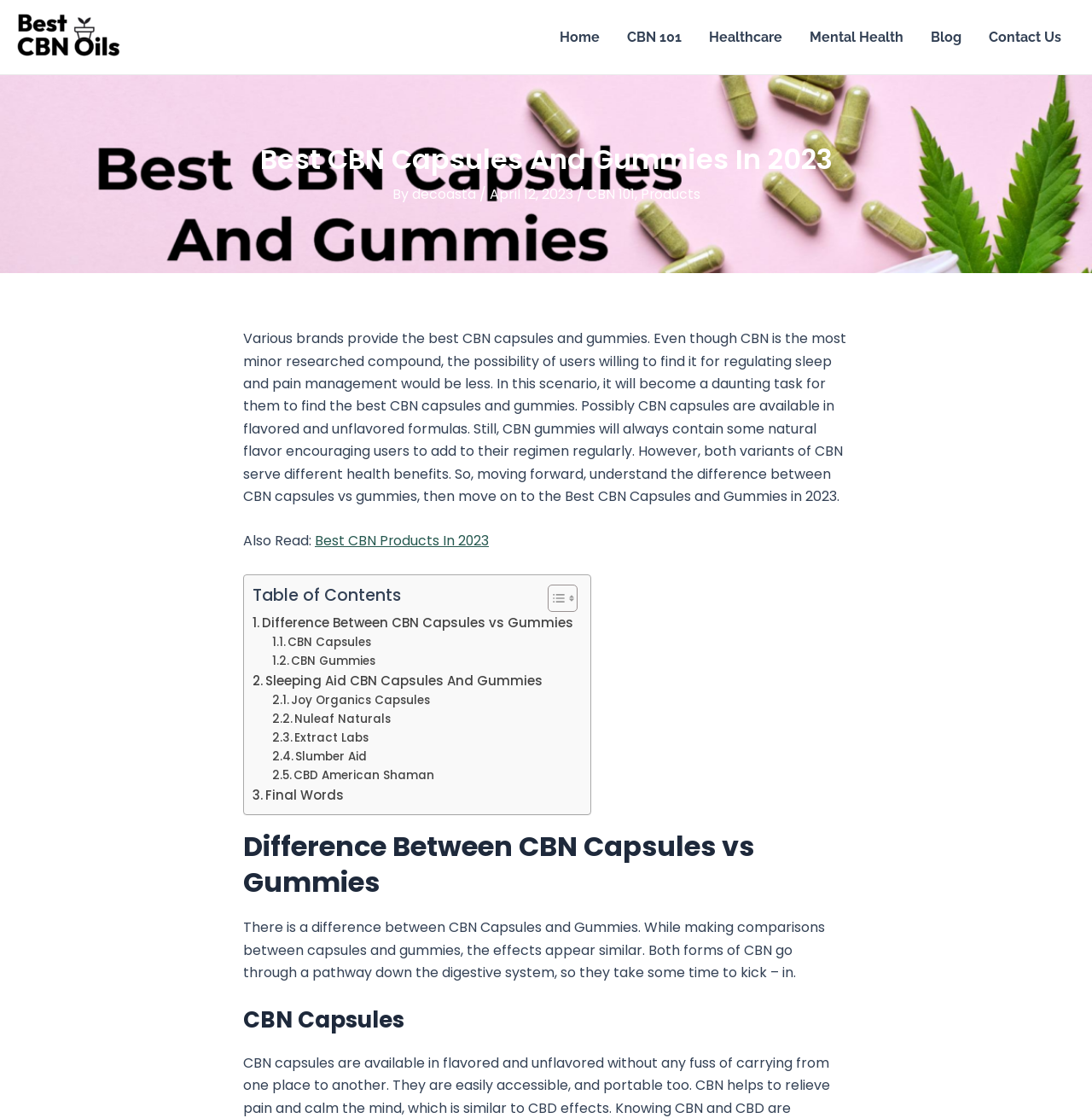Please specify the coordinates of the bounding box for the element that should be clicked to carry out this instruction: "Toggle the table of content". The coordinates must be four float numbers between 0 and 1, formatted as [left, top, right, bottom].

[0.493, 0.522, 0.528, 0.548]